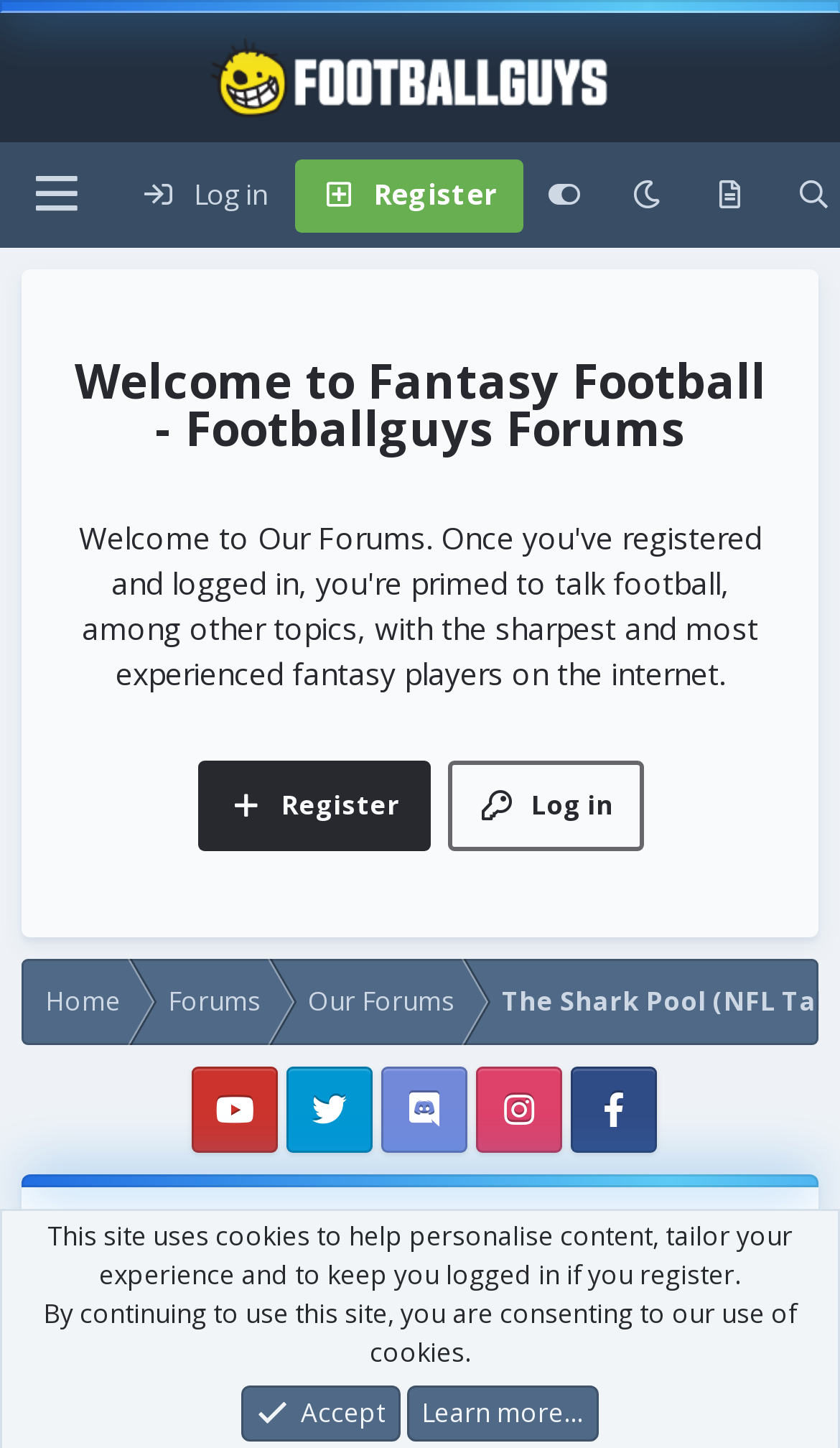Find the bounding box coordinates of the clickable element required to execute the following instruction: "Register for an account". Provide the coordinates as four float numbers between 0 and 1, i.e., [left, top, right, bottom].

[0.351, 0.105, 0.622, 0.164]